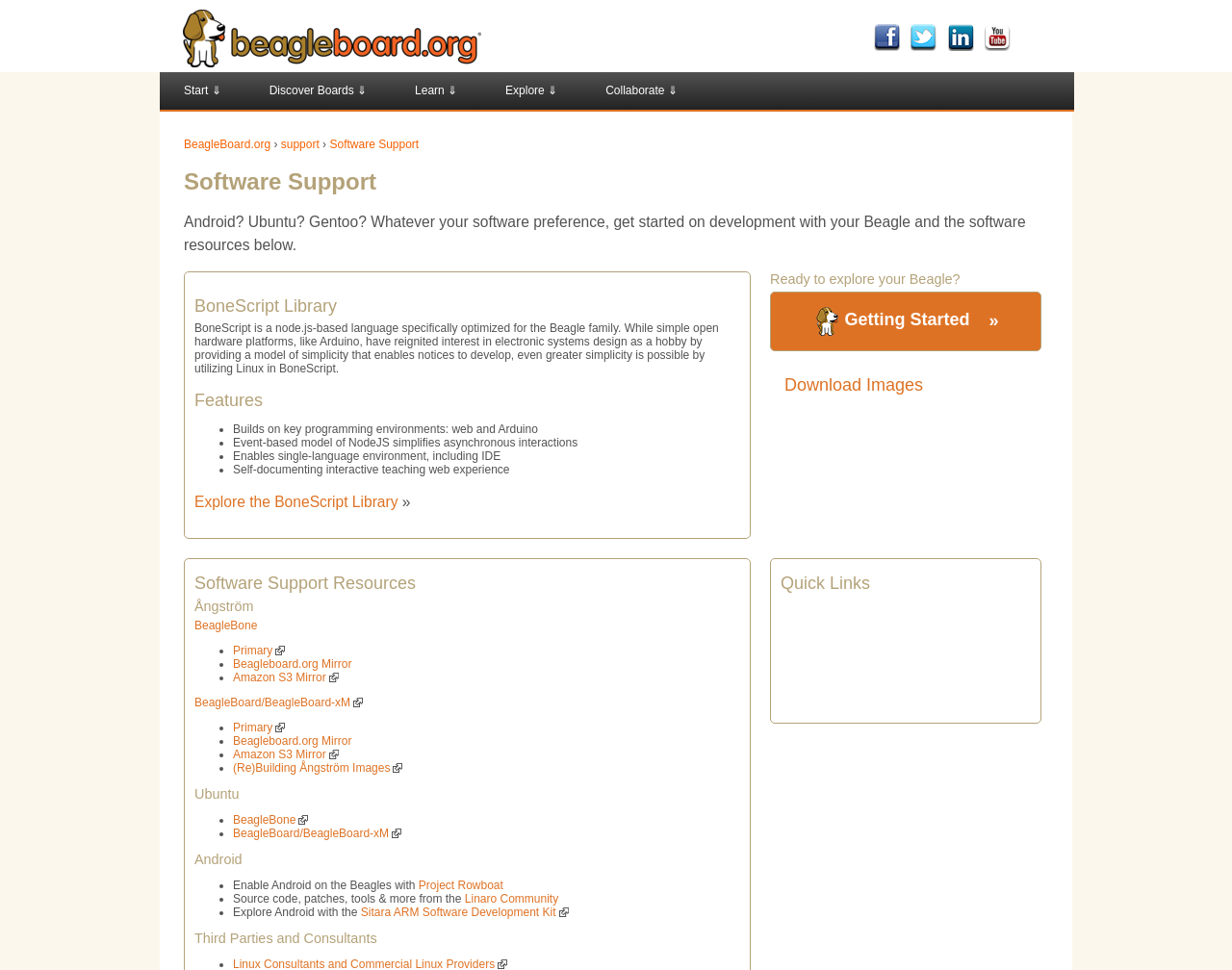What is the name of the board mentioned in the webpage?
Your answer should be a single word or phrase derived from the screenshot.

Beagle Board